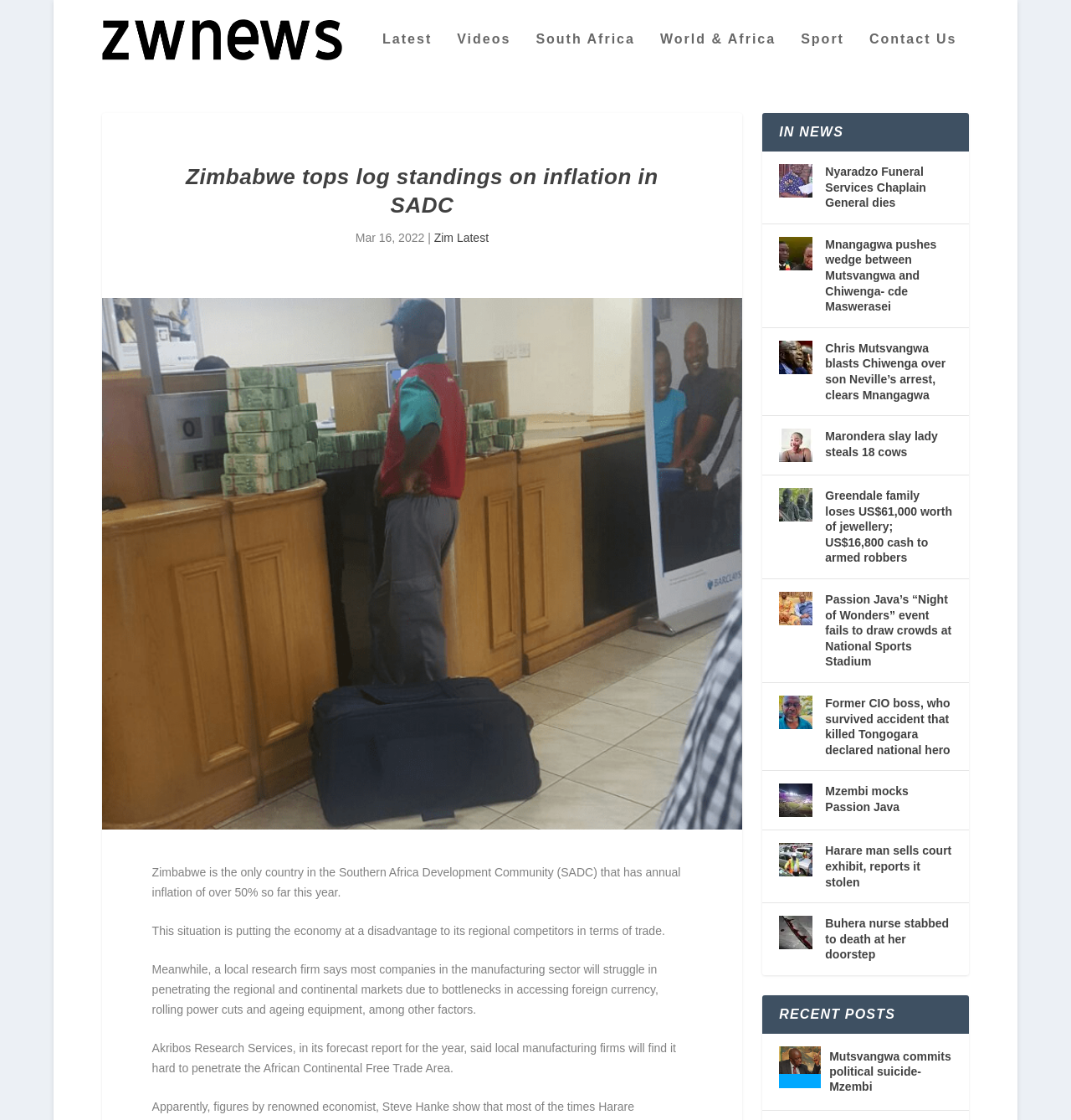How many recent posts are listed?
Please provide a comprehensive answer based on the visual information in the image.

The webpage has a section titled 'RECENT POSTS' with one link listed below it, so there is only 1 recent post listed.